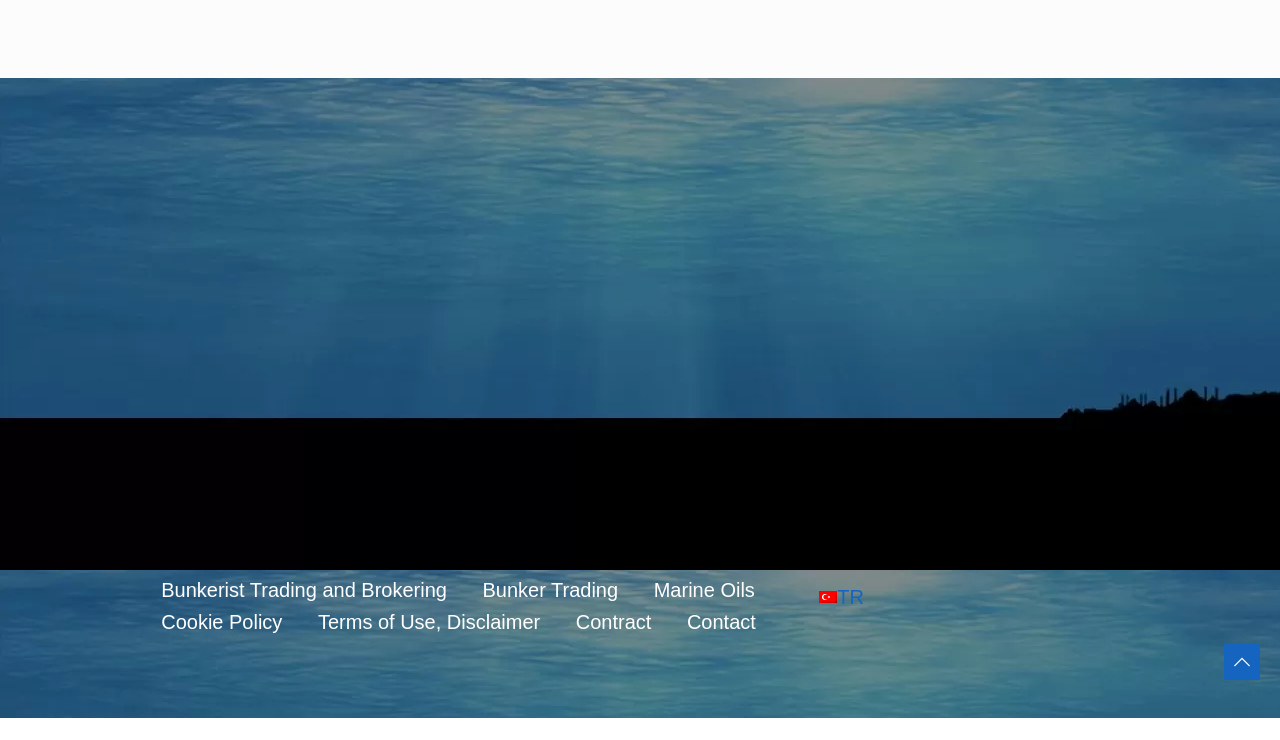Find the bounding box coordinates for the HTML element specified by: "Cookie Policy".

[0.126, 0.85, 0.221, 0.891]